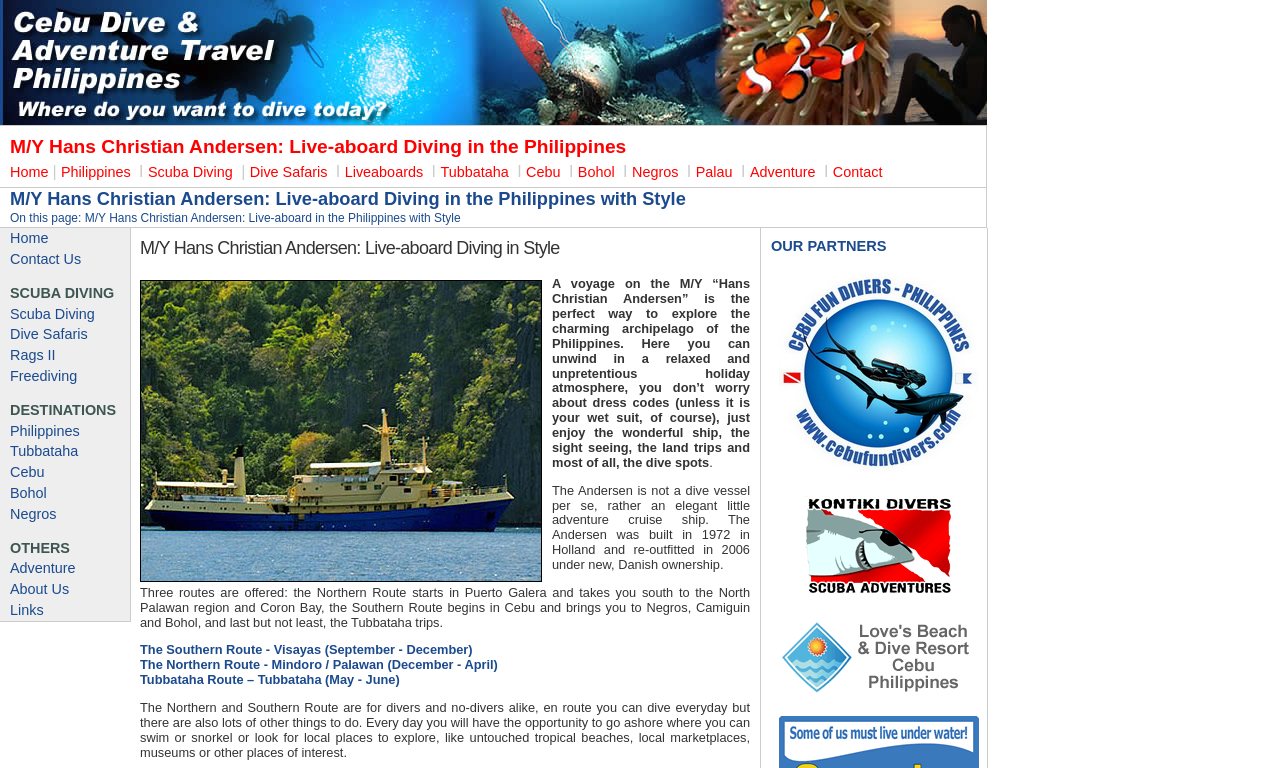What is the primary heading on this webpage?

M/Y Hans Christian Andersen: Live-aboard Diving in the Philippines